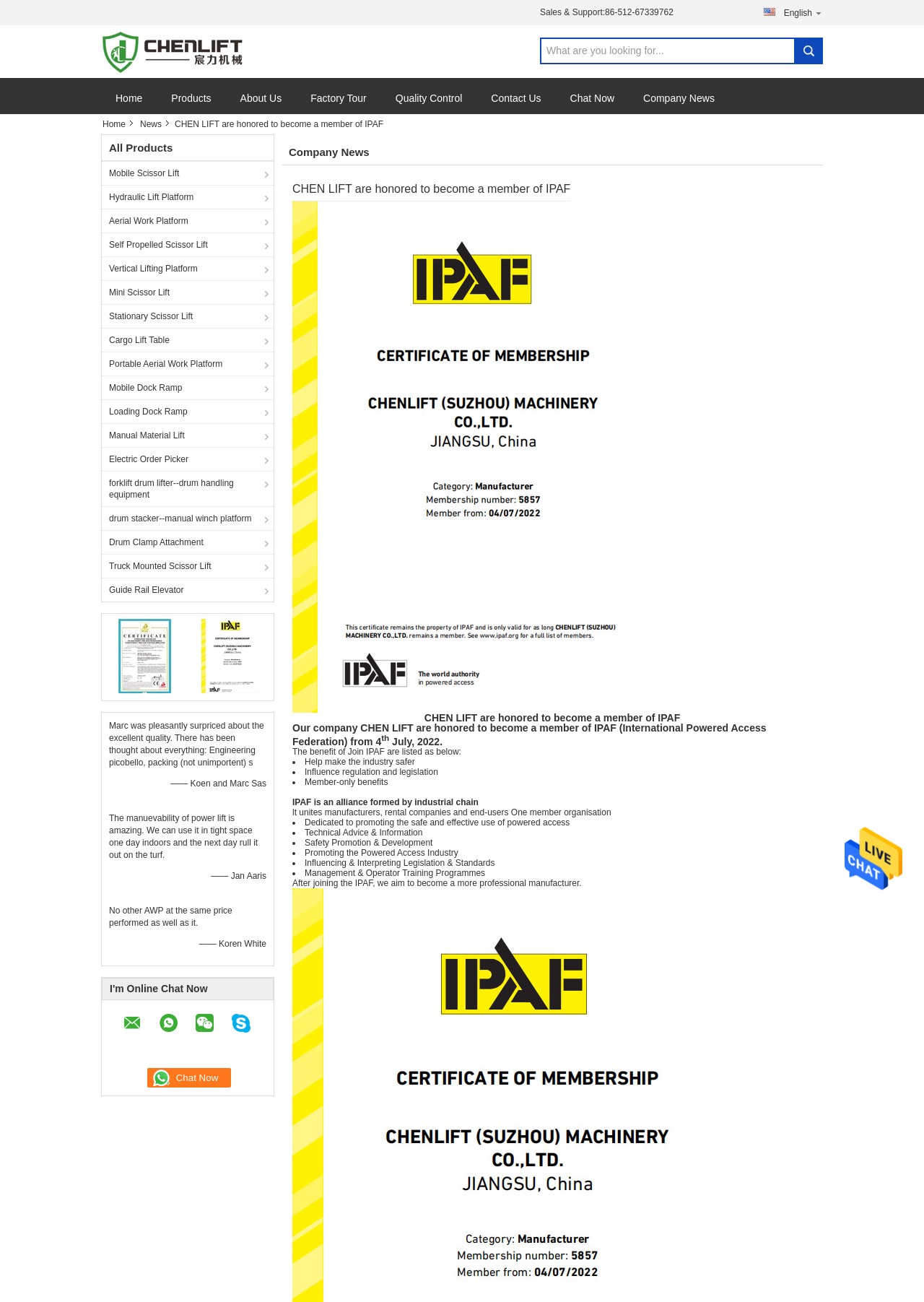What is the benefit of joining IPAF?
Please use the image to deliver a detailed and complete answer.

I found the benefit of joining IPAF by reading the text in the 'Company News' section, where it is listed as one of the benefits of joining IPAF.